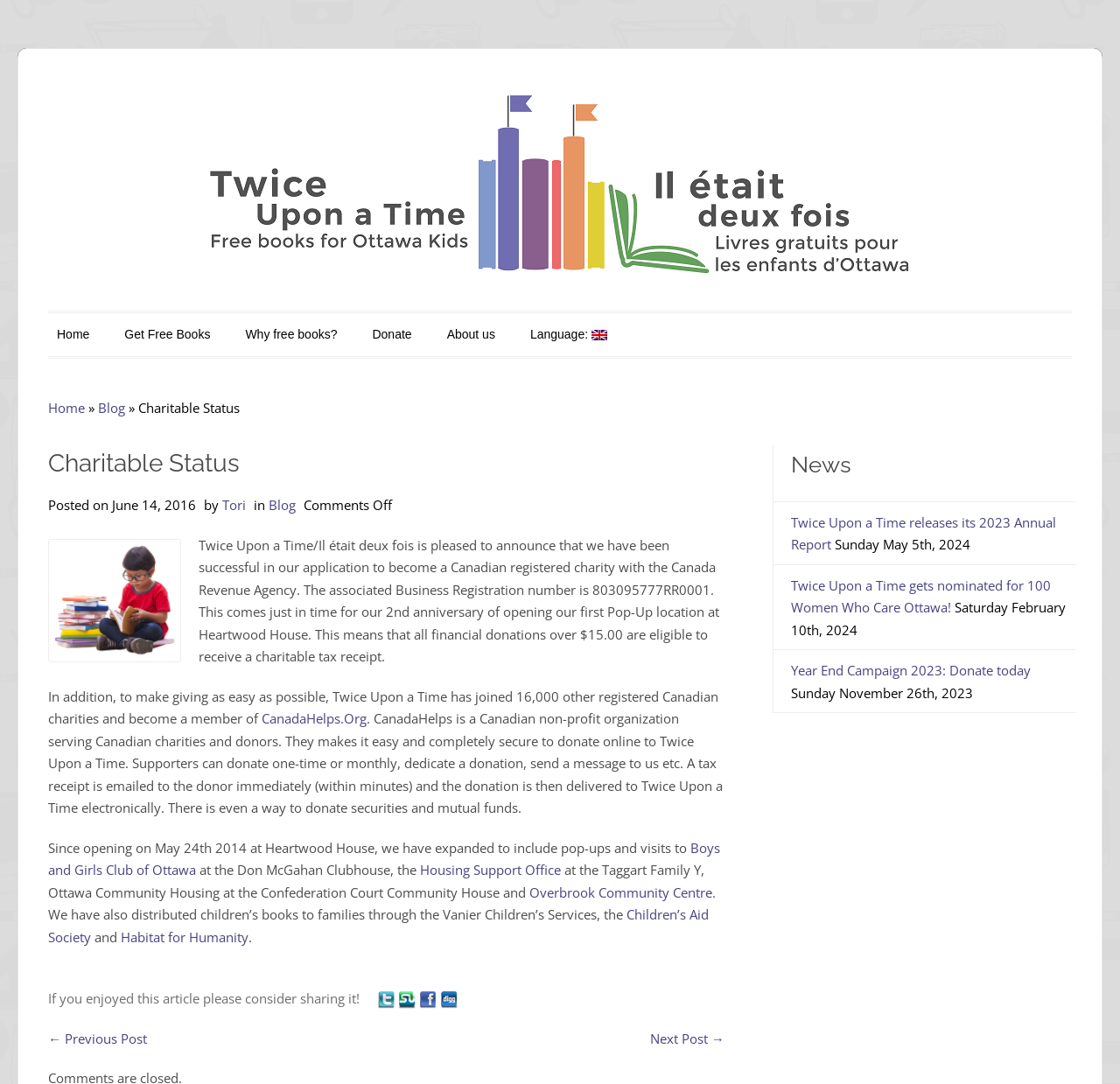Provide a thorough and detailed response to the question by examining the image: 
What is the name of the author of the blog post?

I found the answer by looking at the text on the webpage, which states 'Posted on June 14, 2016 by Tori'. This suggests that Tori is the author of the blog post.